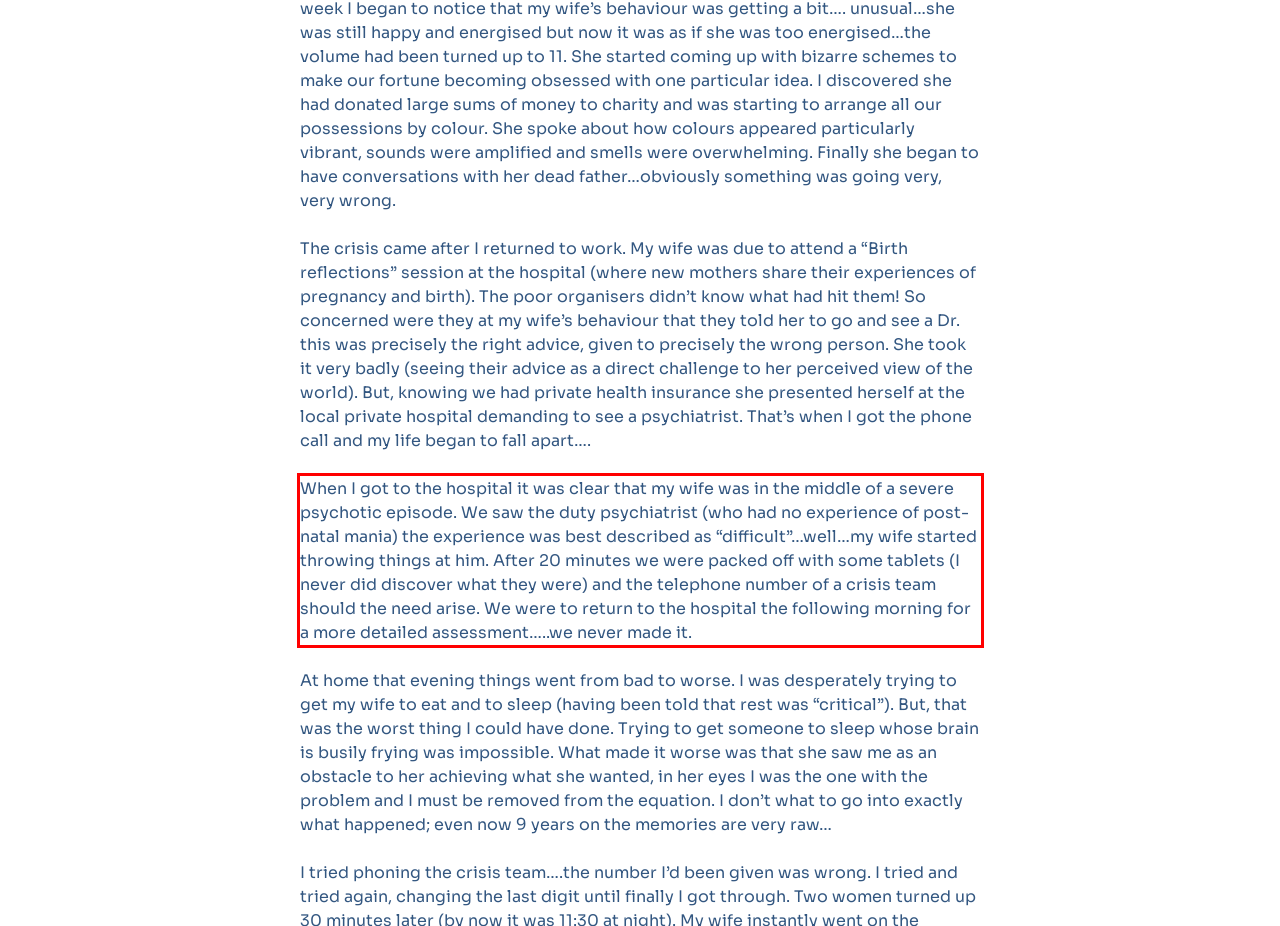Given the screenshot of a webpage, identify the red rectangle bounding box and recognize the text content inside it, generating the extracted text.

When I got to the hospital it was clear that my wife was in the middle of a severe psychotic episode. We saw the duty psychiatrist (who had no experience of post-natal mania) the experience was best described as “difficult”…well…my wife started throwing things at him. After 20 minutes we were packed off with some tablets (I never did discover what they were) and the telephone number of a crisis team should the need arise. We were to return to the hospital the following morning for a more detailed assessment…..we never made it.